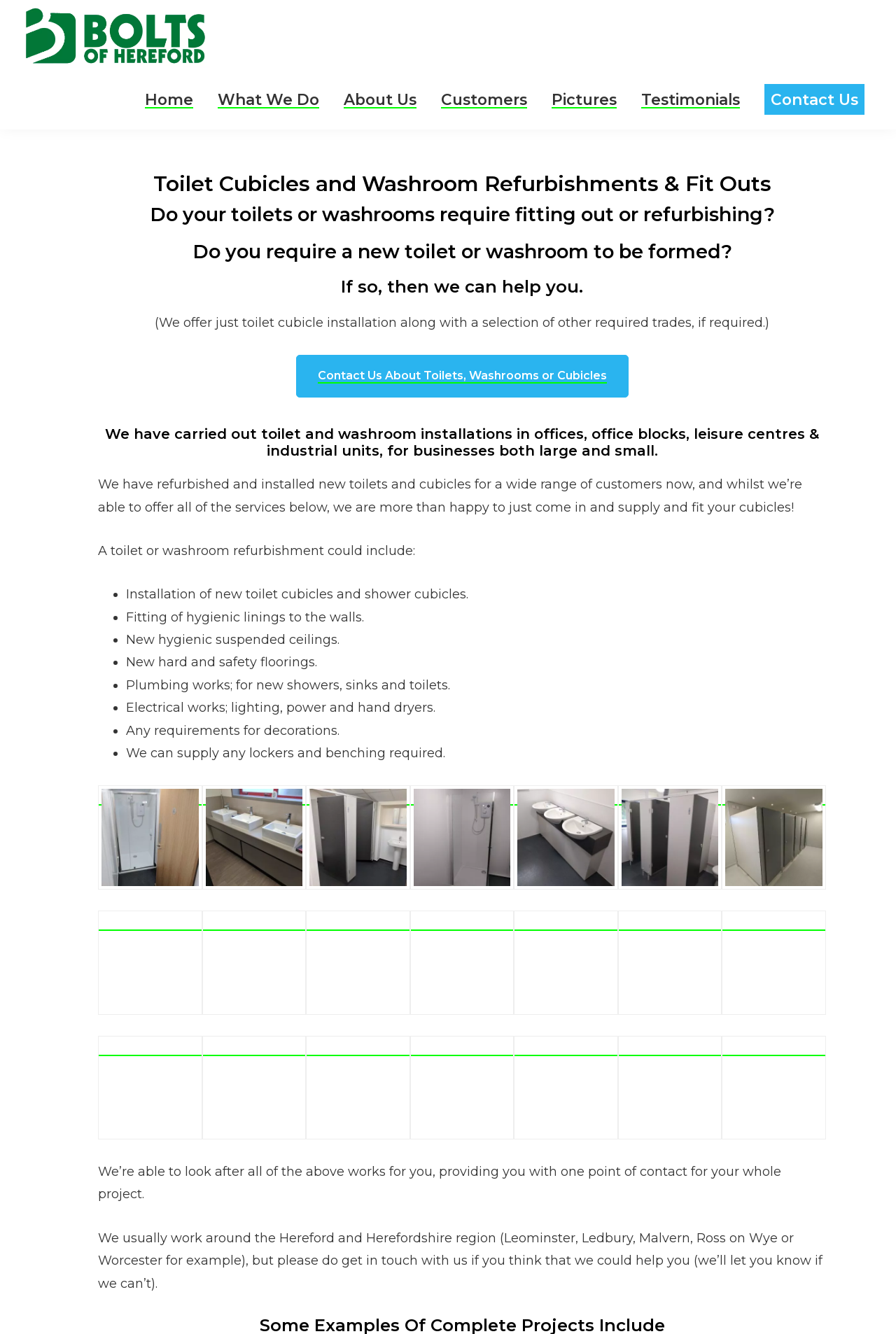Please specify the coordinates of the bounding box for the element that should be clicked to carry out this instruction: "Toggle the Table of Content". The coordinates must be four float numbers between 0 and 1, formatted as [left, top, right, bottom].

None